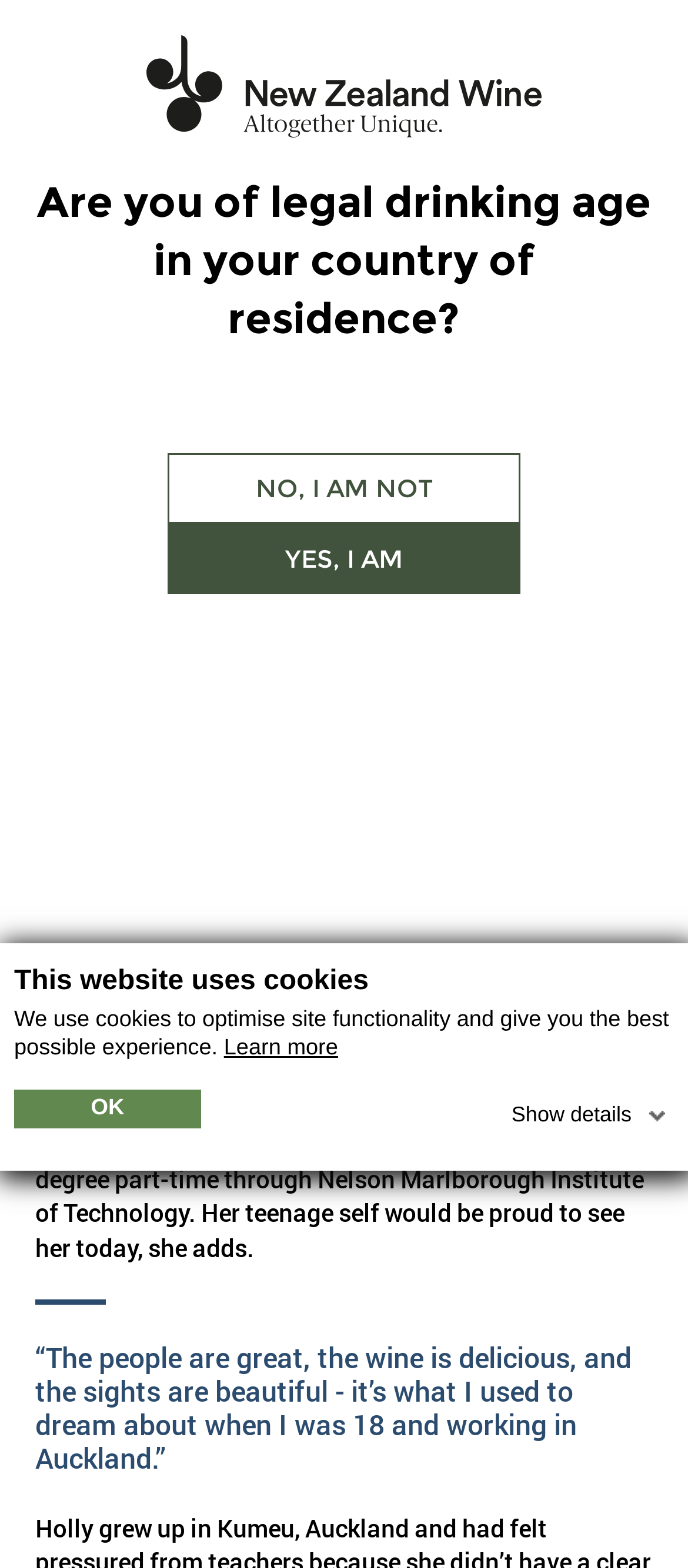Provide the bounding box coordinates of the UI element this sentence describes: "Search".

[0.759, 0.011, 0.849, 0.051]